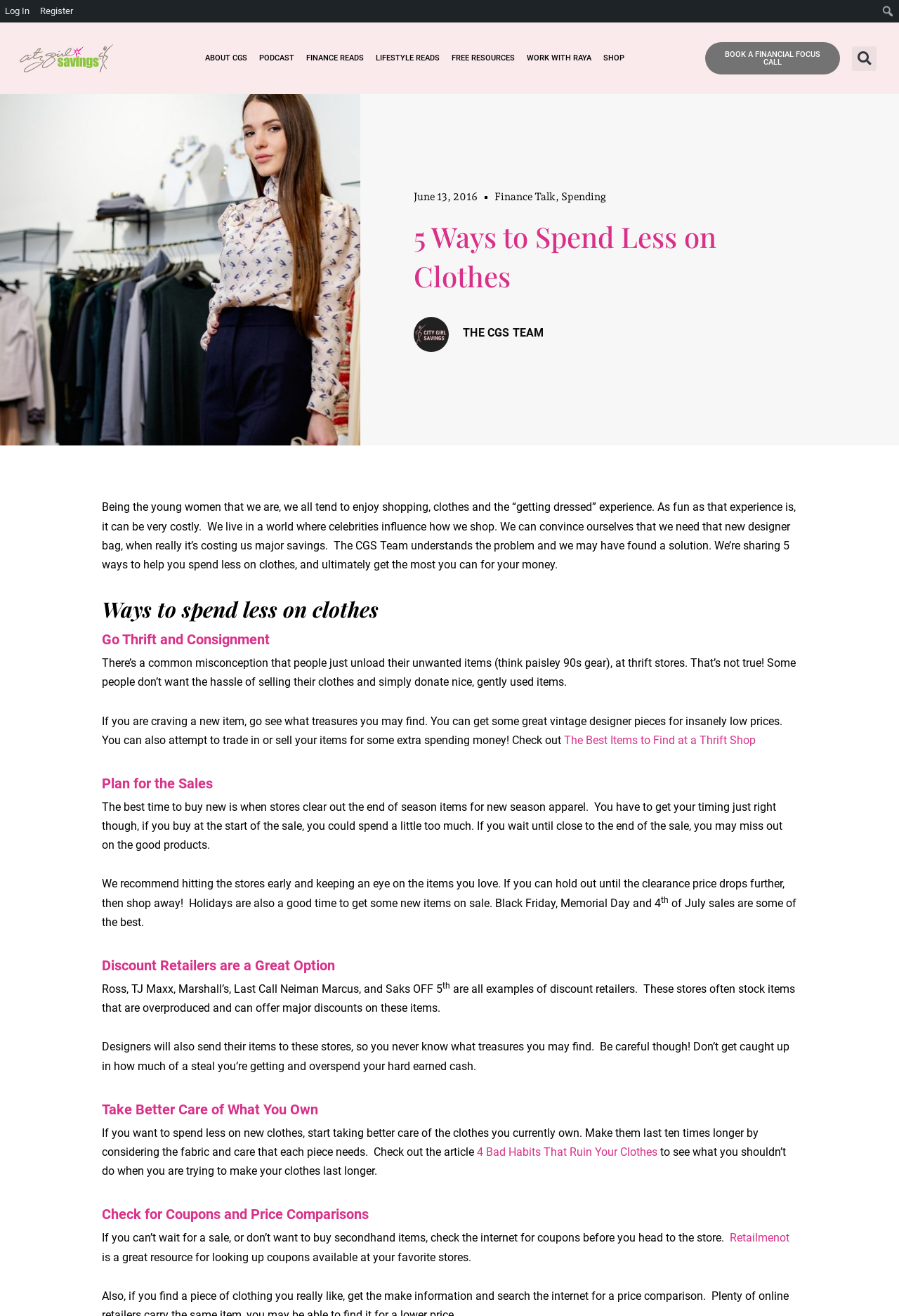Predict the bounding box coordinates of the area that should be clicked to accomplish the following instruction: "Check out the best items to find at a thrift shop". The bounding box coordinates should consist of four float numbers between 0 and 1, i.e., [left, top, right, bottom].

[0.627, 0.557, 0.841, 0.567]